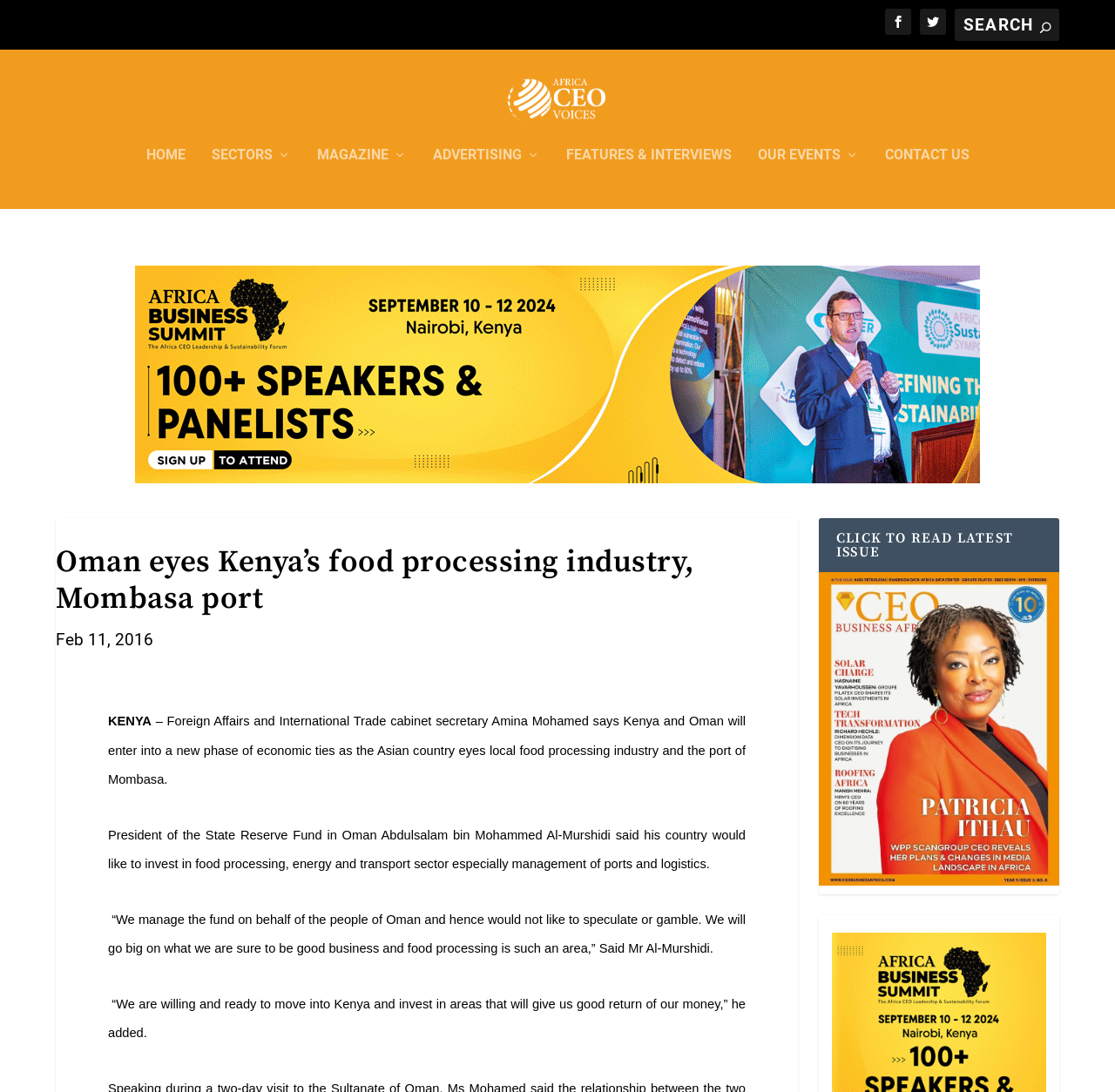Using the given description, provide the bounding box coordinates formatted as (top-left x, top-left y, bottom-right x, bottom-right y), with all values being floating point numbers between 0 and 1. Description: alt="Advertisement"

[0.121, 0.246, 0.879, 0.445]